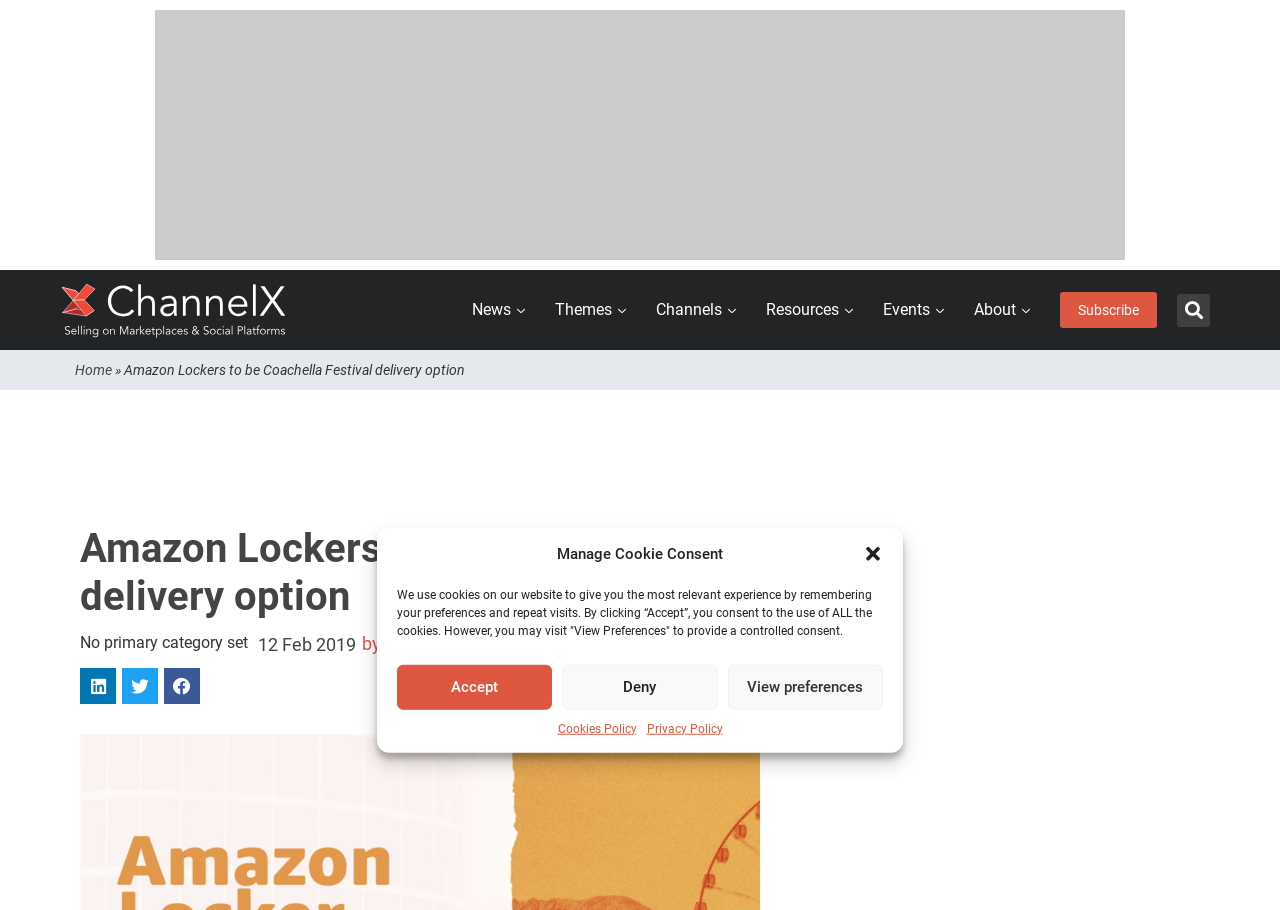Please determine the bounding box coordinates of the element to click on in order to accomplish the following task: "View About page". Ensure the coordinates are four float numbers ranging from 0 to 1, i.e., [left, top, right, bottom].

[0.753, 0.308, 0.812, 0.374]